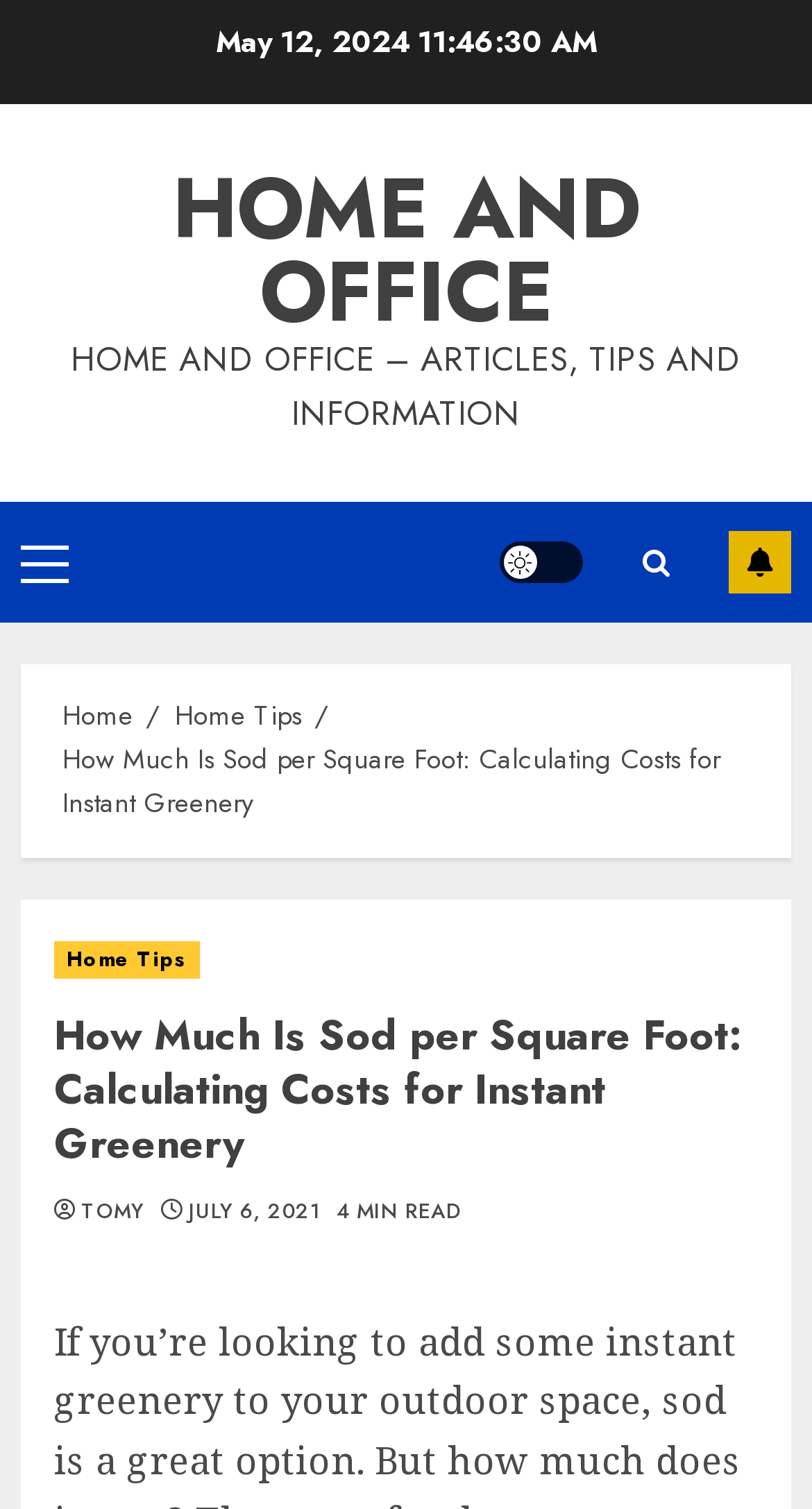Identify the coordinates of the bounding box for the element that must be clicked to accomplish the instruction: "switch to dark mode".

[0.615, 0.359, 0.718, 0.387]